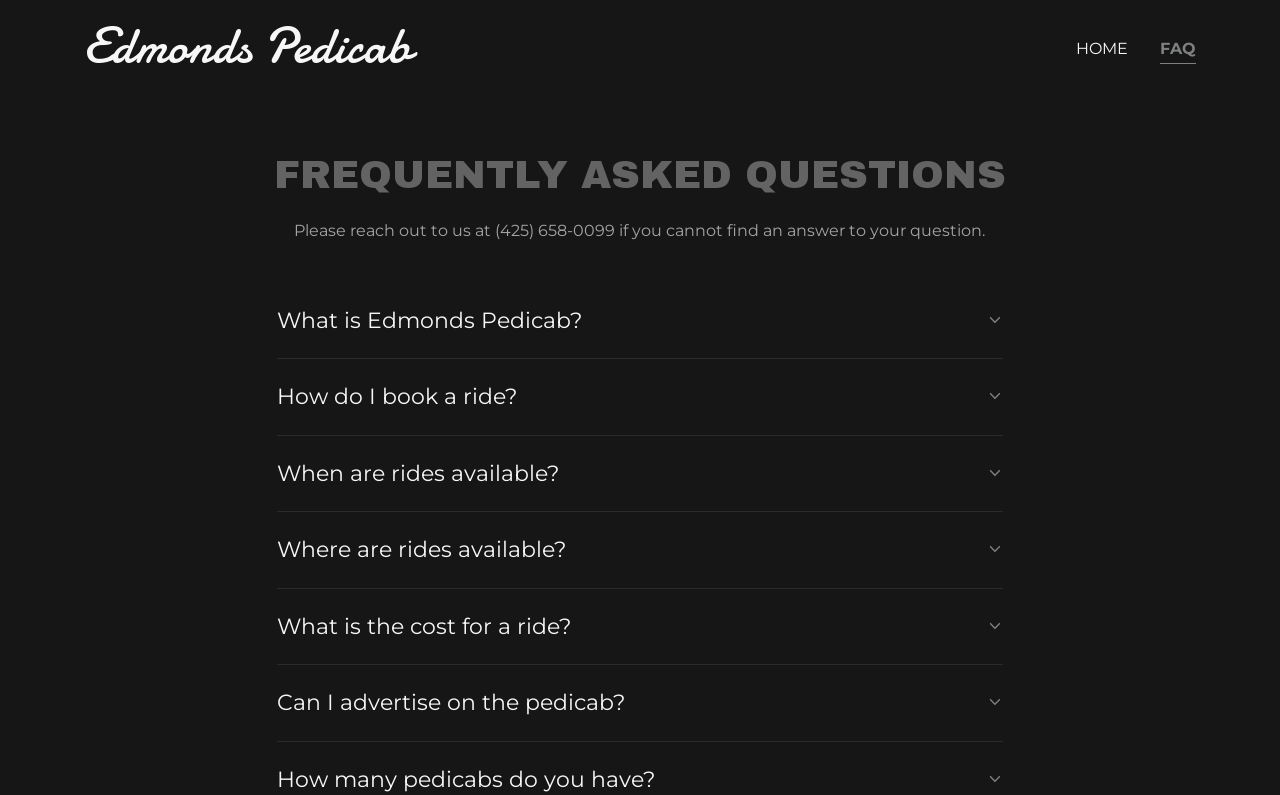Please indicate the bounding box coordinates for the clickable area to complete the following task: "Click on the FAQ link". The coordinates should be specified as four float numbers between 0 and 1, i.e., [left, top, right, bottom].

[0.906, 0.046, 0.934, 0.08]